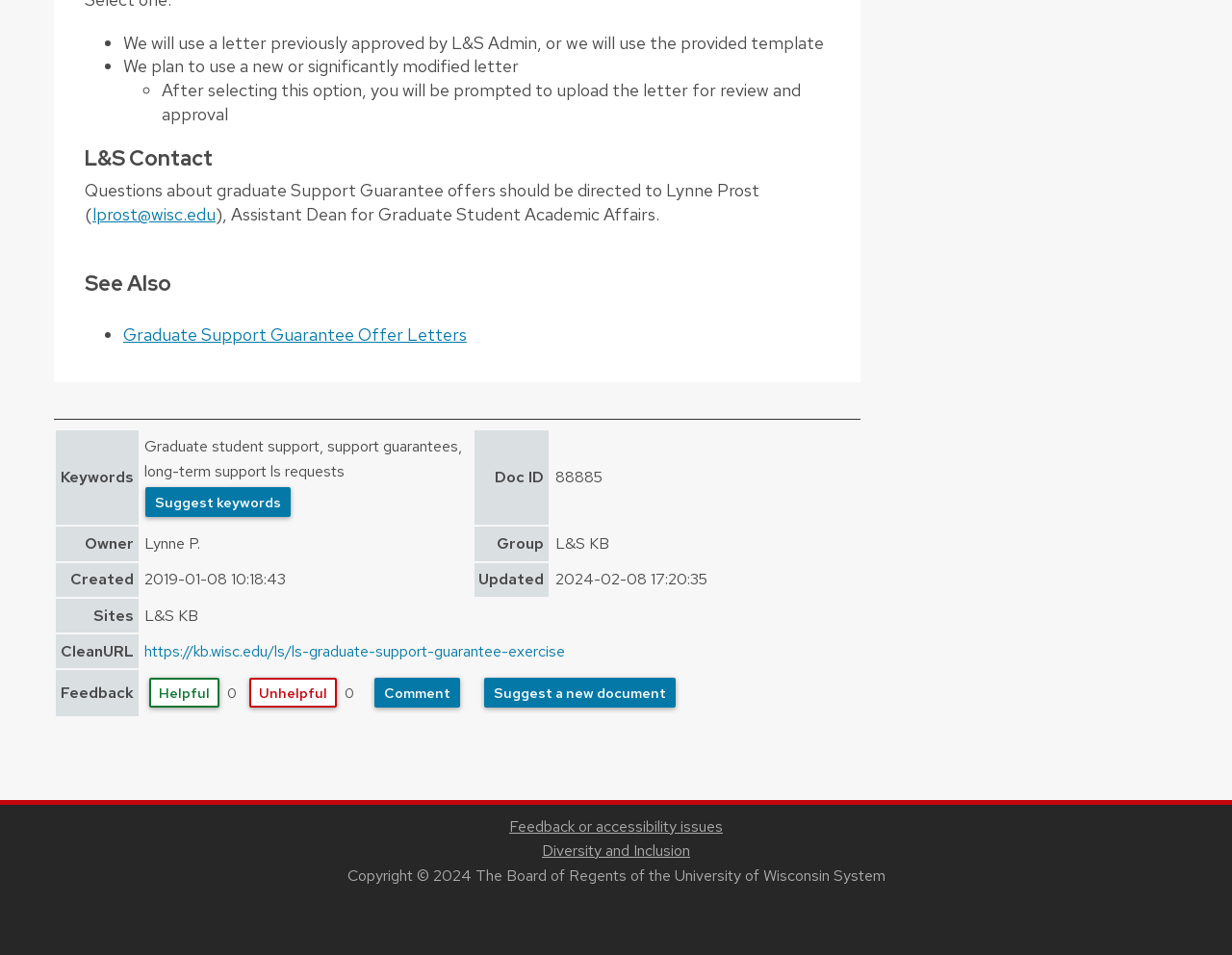Determine the bounding box coordinates of the area to click in order to meet this instruction: "Click on 'Helpful'".

[0.121, 0.71, 0.178, 0.741]